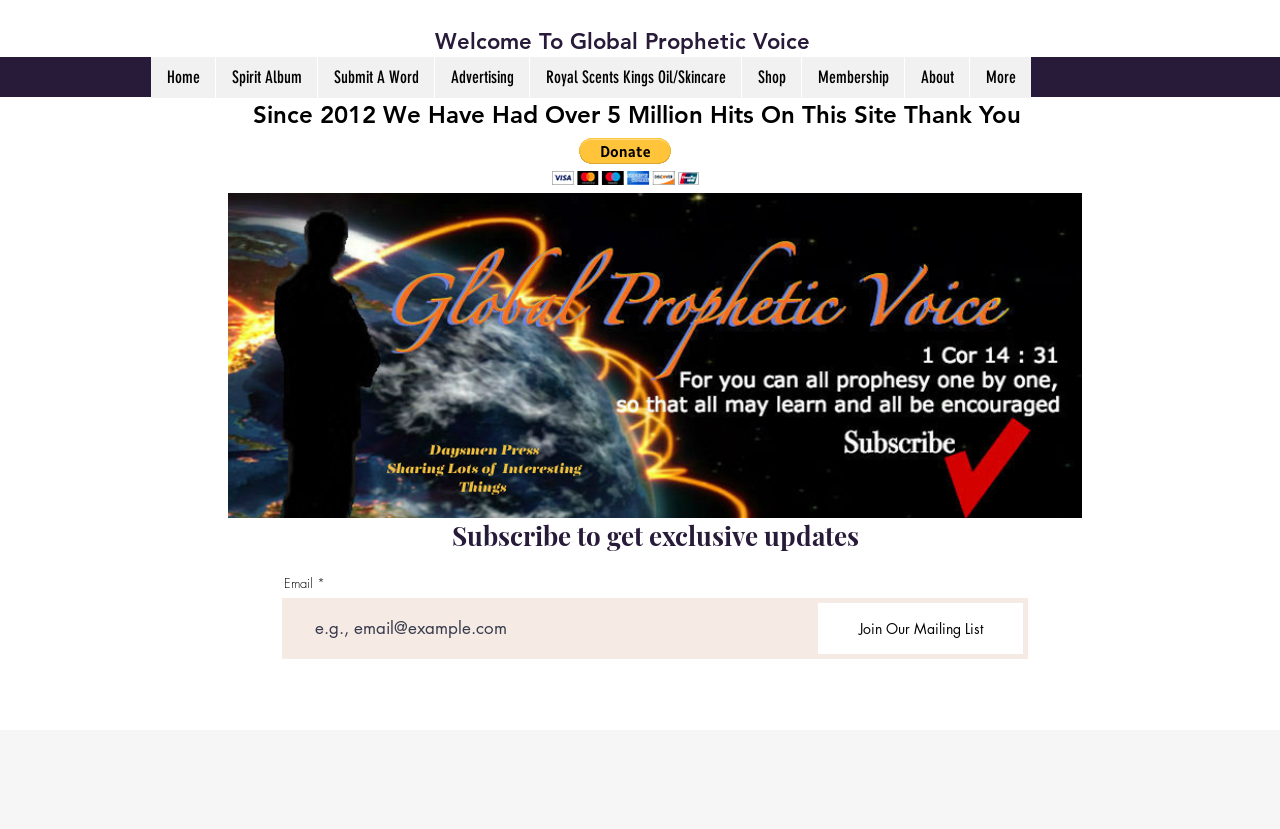Answer the question using only a single word or phrase: 
What is the email field used for?

To join mailing list